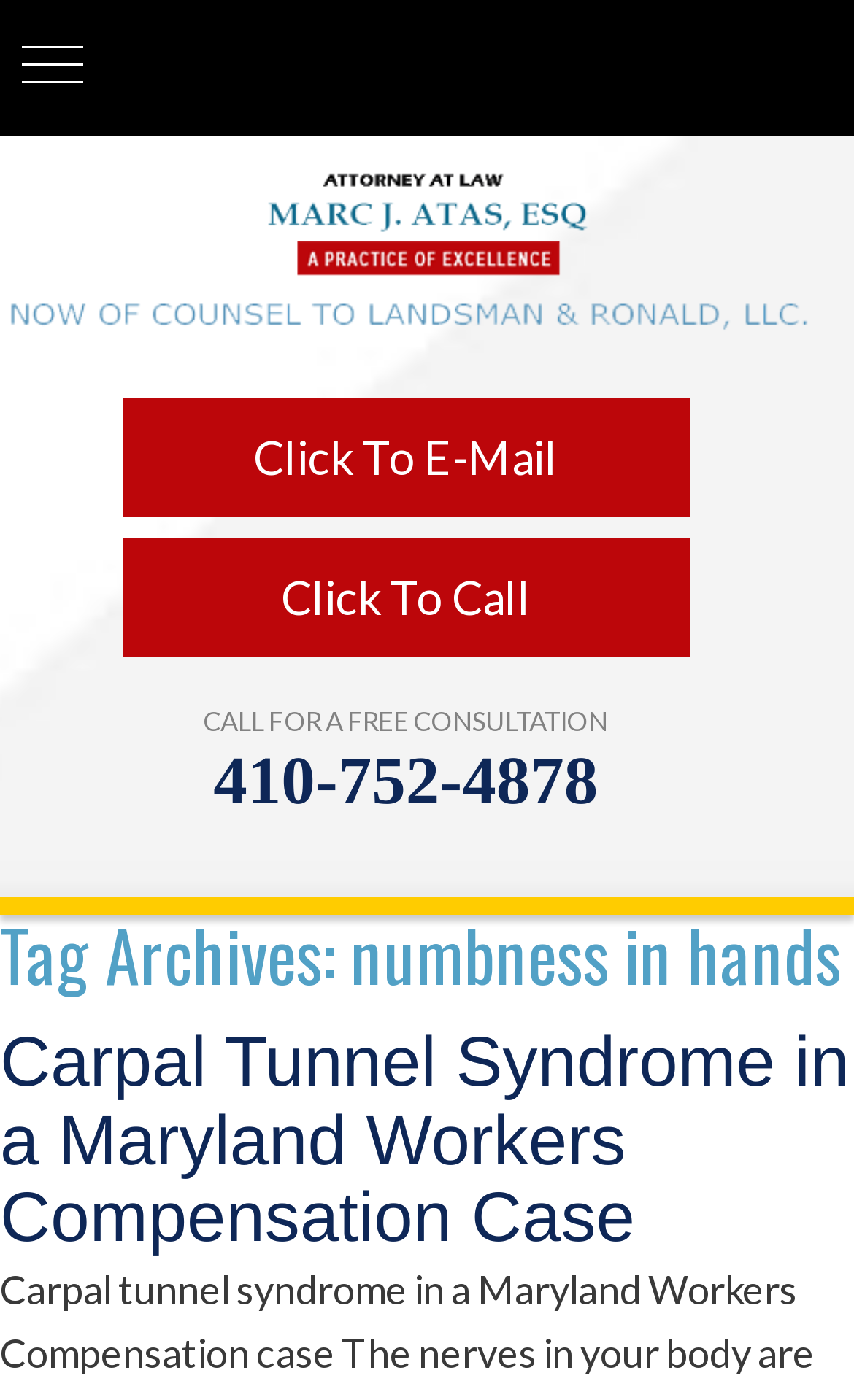Using the details in the image, give a detailed response to the question below:
How many links are there to contact the attorney?

I found the number of links to contact the attorney by looking at the link elements with the texts 'Click To E-Mail' and 'Click To Call' which are located at the top of the webpage.